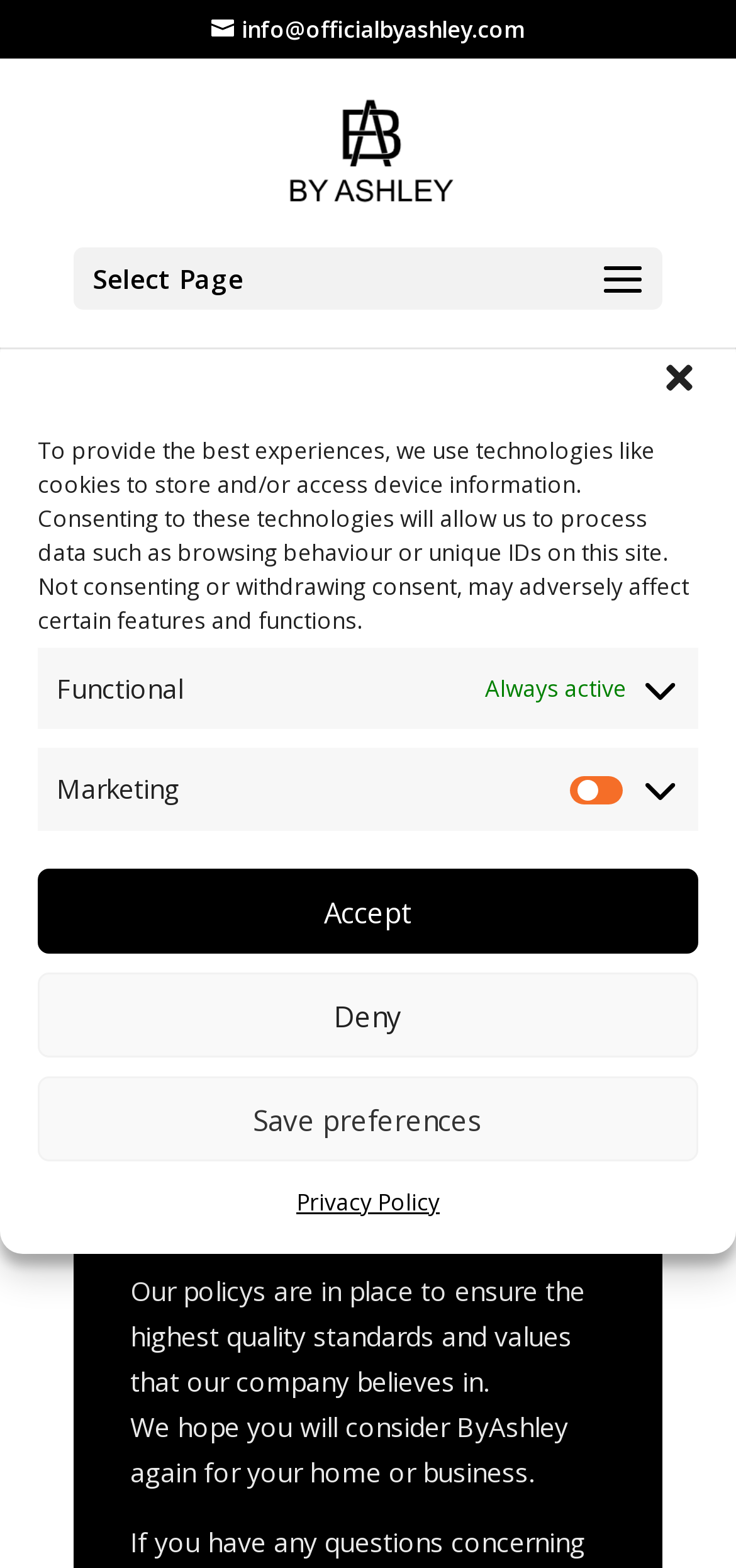Use the details in the image to answer the question thoroughly: 
What is the reason for By Ashley's strict no refund policy?

According to the webpage, 'Our policys are in place to ensure the highest quality standards and values that our company believes in.' This suggests that By Ashley's strict no refund policy is in place to maintain the highest quality standards and uphold the company's values.